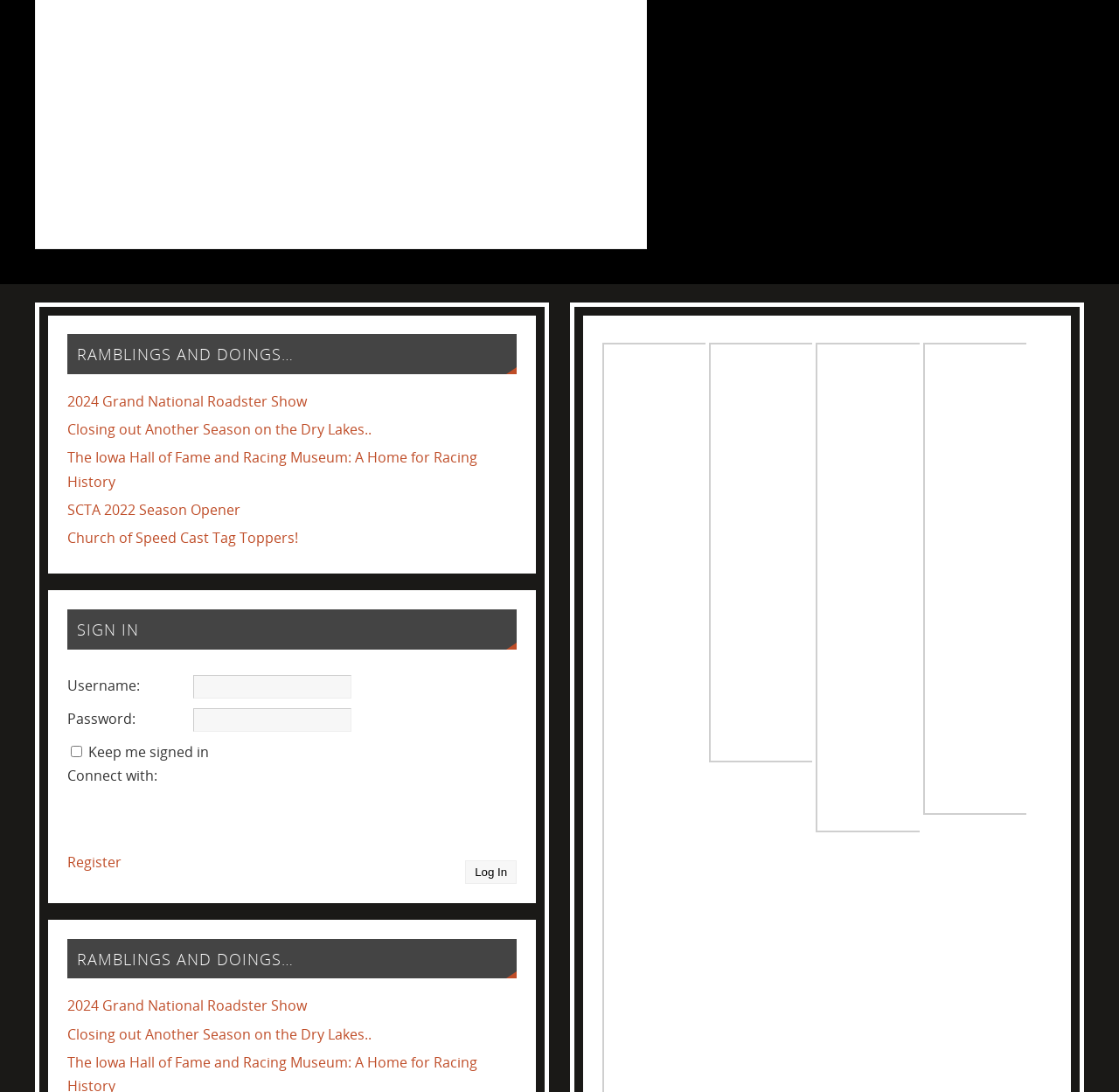Answer the question with a single word or phrase: 
What is the purpose of the form?

Login